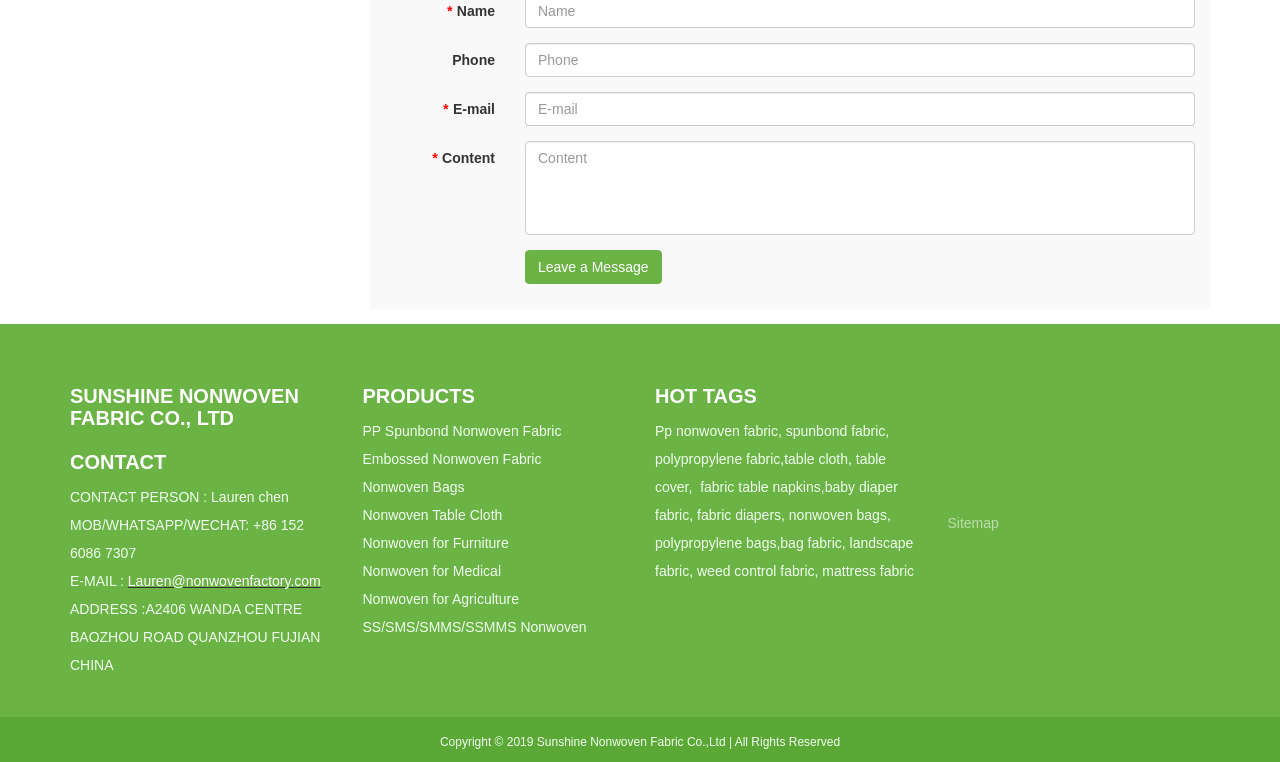Using the element description: "Lauren@nonwovenfactory.com", determine the bounding box coordinates for the specified UI element. The coordinates should be four float numbers between 0 and 1, [left, top, right, bottom].

[0.1, 0.752, 0.251, 0.773]